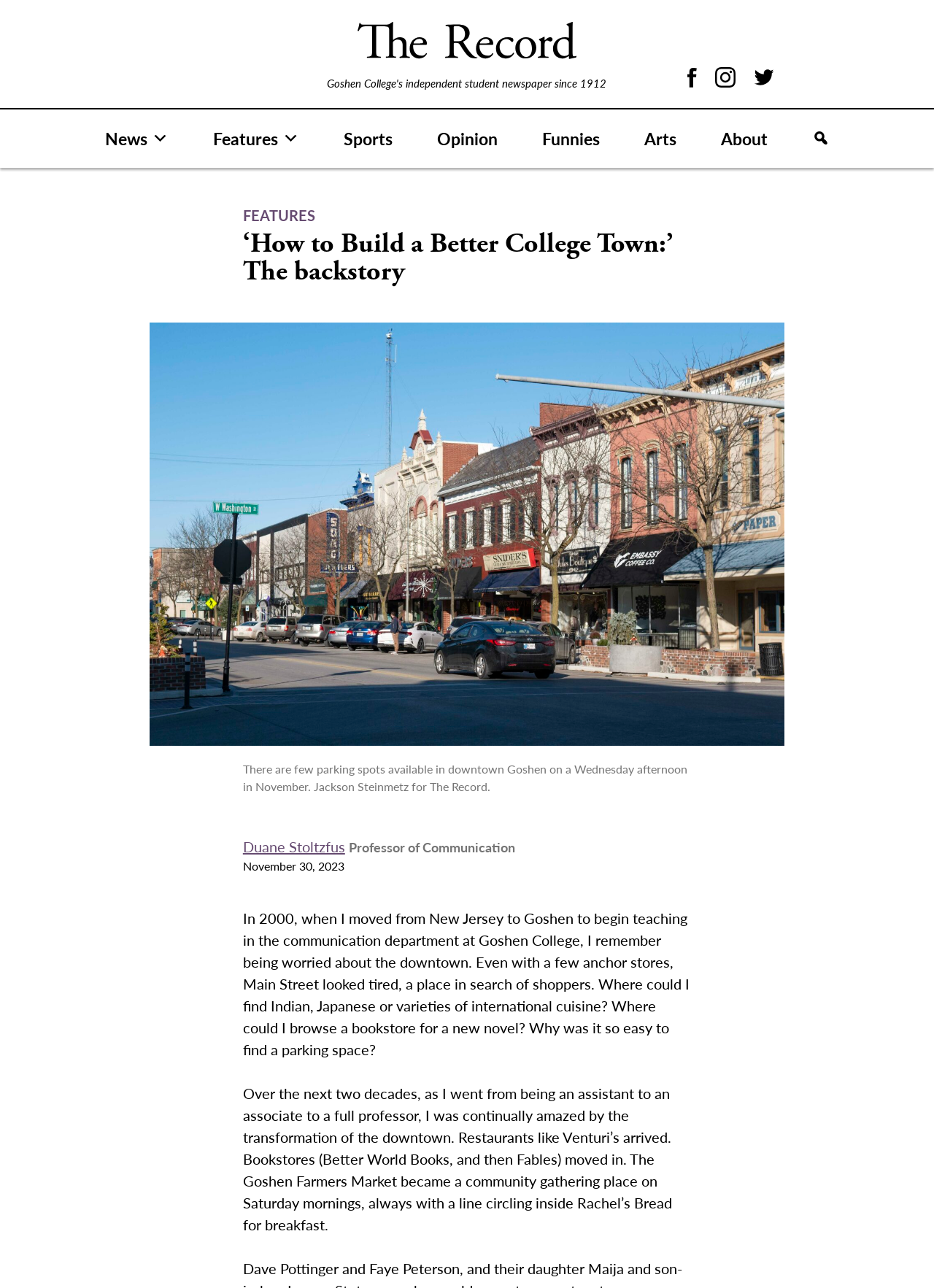Please find the bounding box coordinates of the element that you should click to achieve the following instruction: "Click on PayPal link". The coordinates should be presented as four float numbers between 0 and 1: [left, top, right, bottom].

None